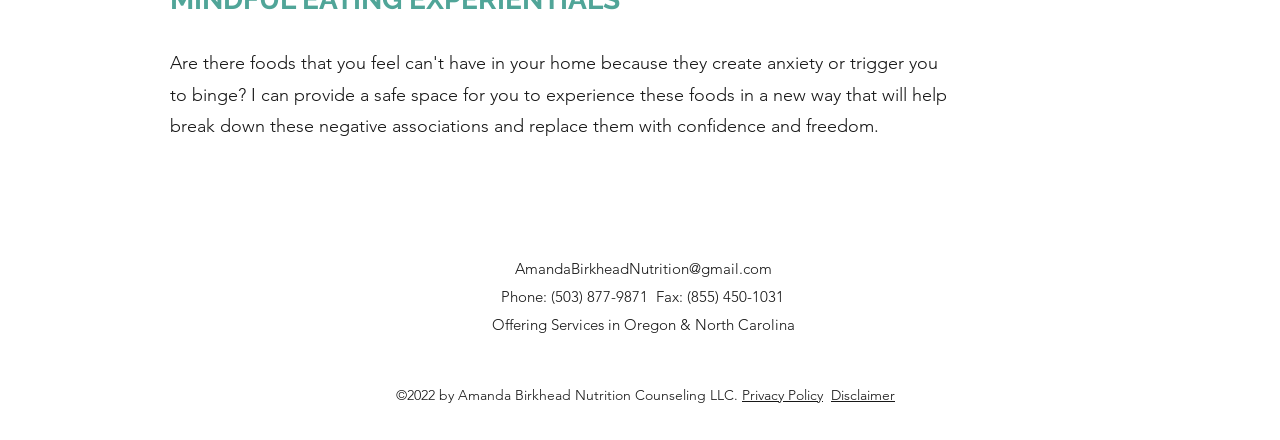What is the fax number of Amanda Birkhead Nutrition? Based on the screenshot, please respond with a single word or phrase.

(855) 450-1031